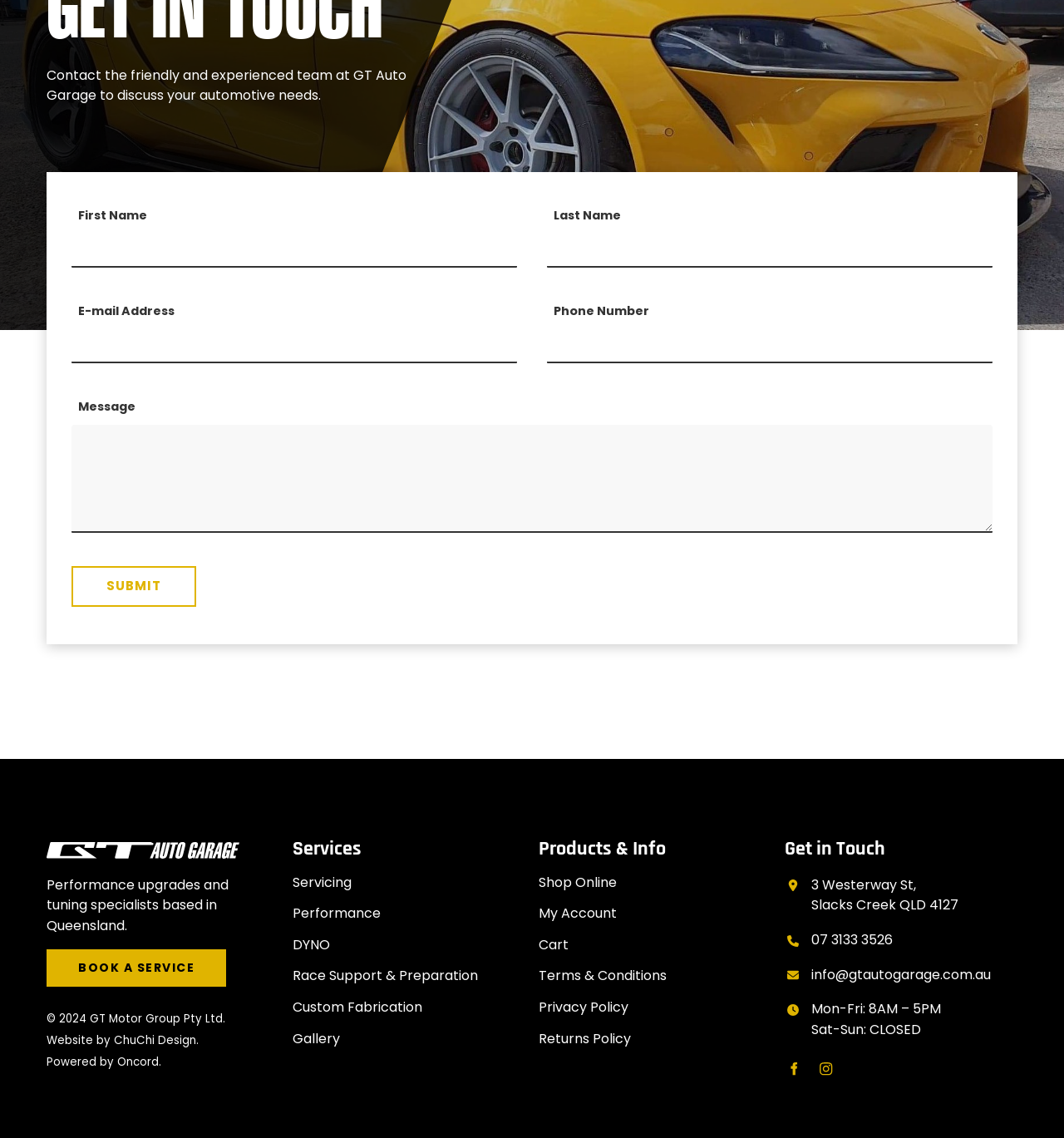Bounding box coordinates are given in the format (top-left x, top-left y, bottom-right x, bottom-right y). All values should be floating point numbers between 0 and 1. Provide the bounding box coordinate for the UI element described as: Returns Policy

[0.506, 0.904, 0.593, 0.921]